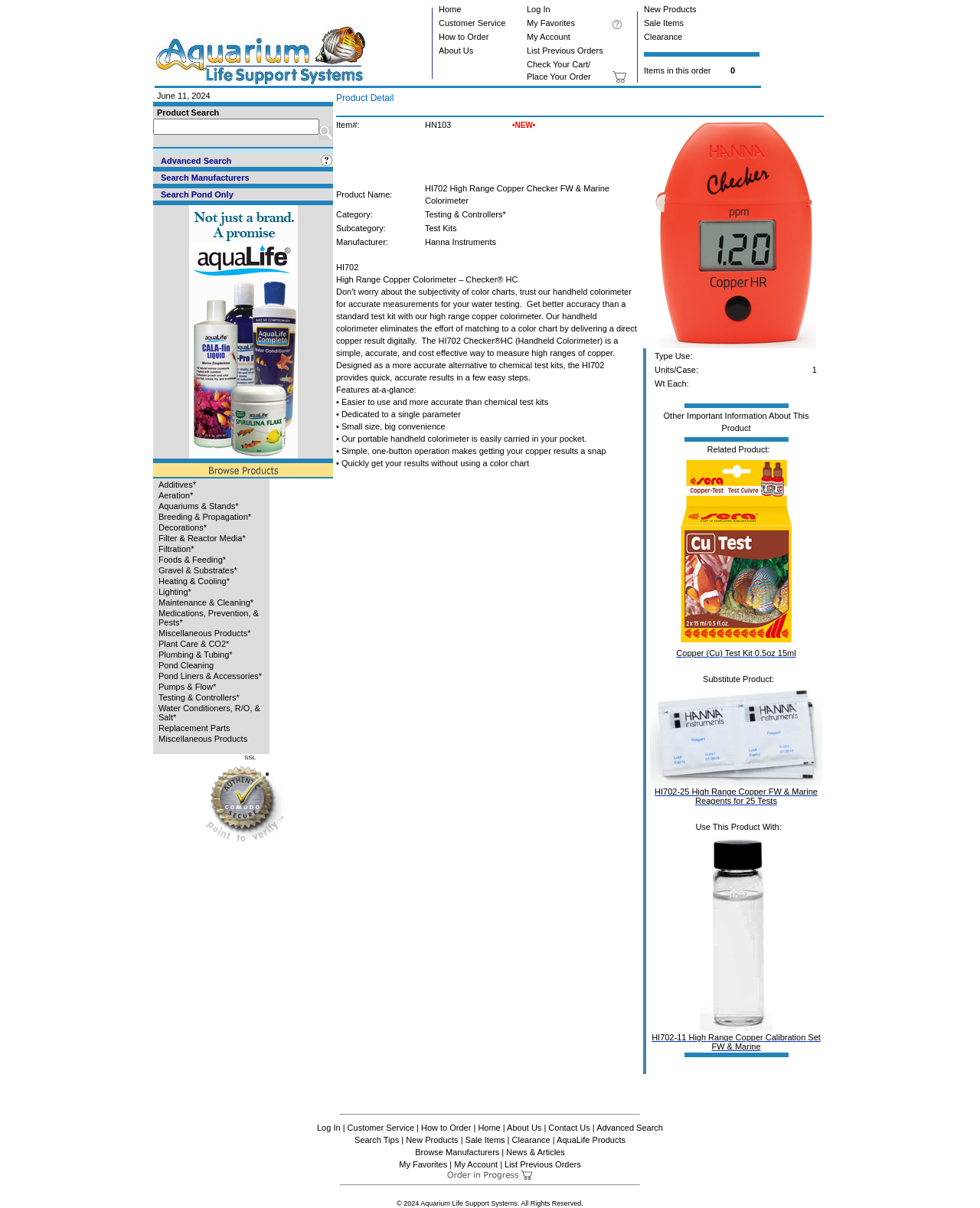Please mark the clickable region by giving the bounding box coordinates needed to complete this instruction: "Check your cart".

[0.538, 0.049, 0.603, 0.067]